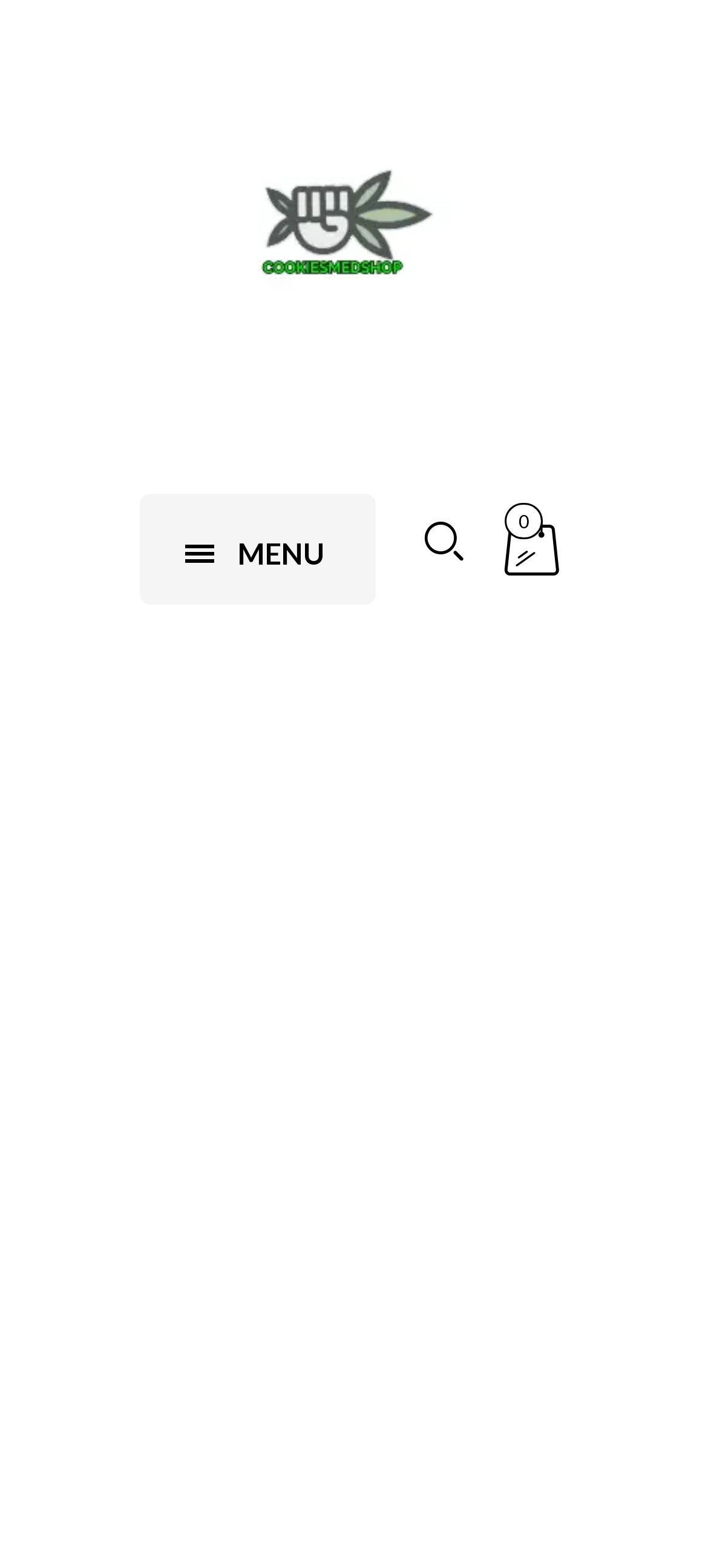Summarize the webpage in an elaborate manner.

The webpage appears to be an online cannabis store in the UK. At the top left, there is a link labeled "COOKIES" accompanied by an image with the same label. Below this, there is a static text element labeled "MENU". 

To the right of the "MENU" element, there are two links: one with a icon '\ue604' and another with a label '0 \ue600'. 

The main heading of the webpage, "UK", is prominently displayed across the top of the page, spanning almost the entire width. 

At the top right, there is a search button labeled "Search \ue604".